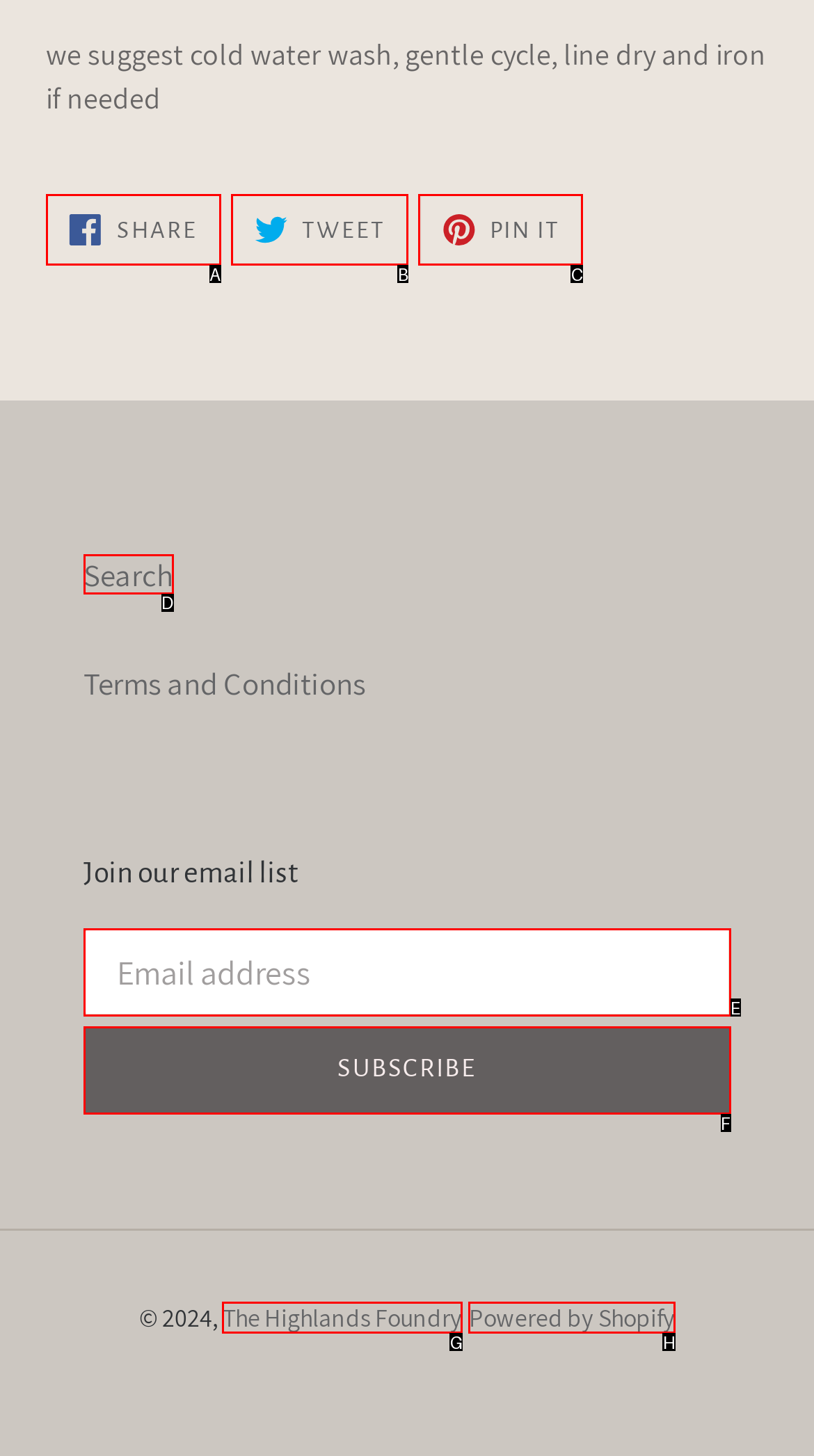Based on the description: RSS1, identify the matching lettered UI element.
Answer by indicating the letter from the choices.

None